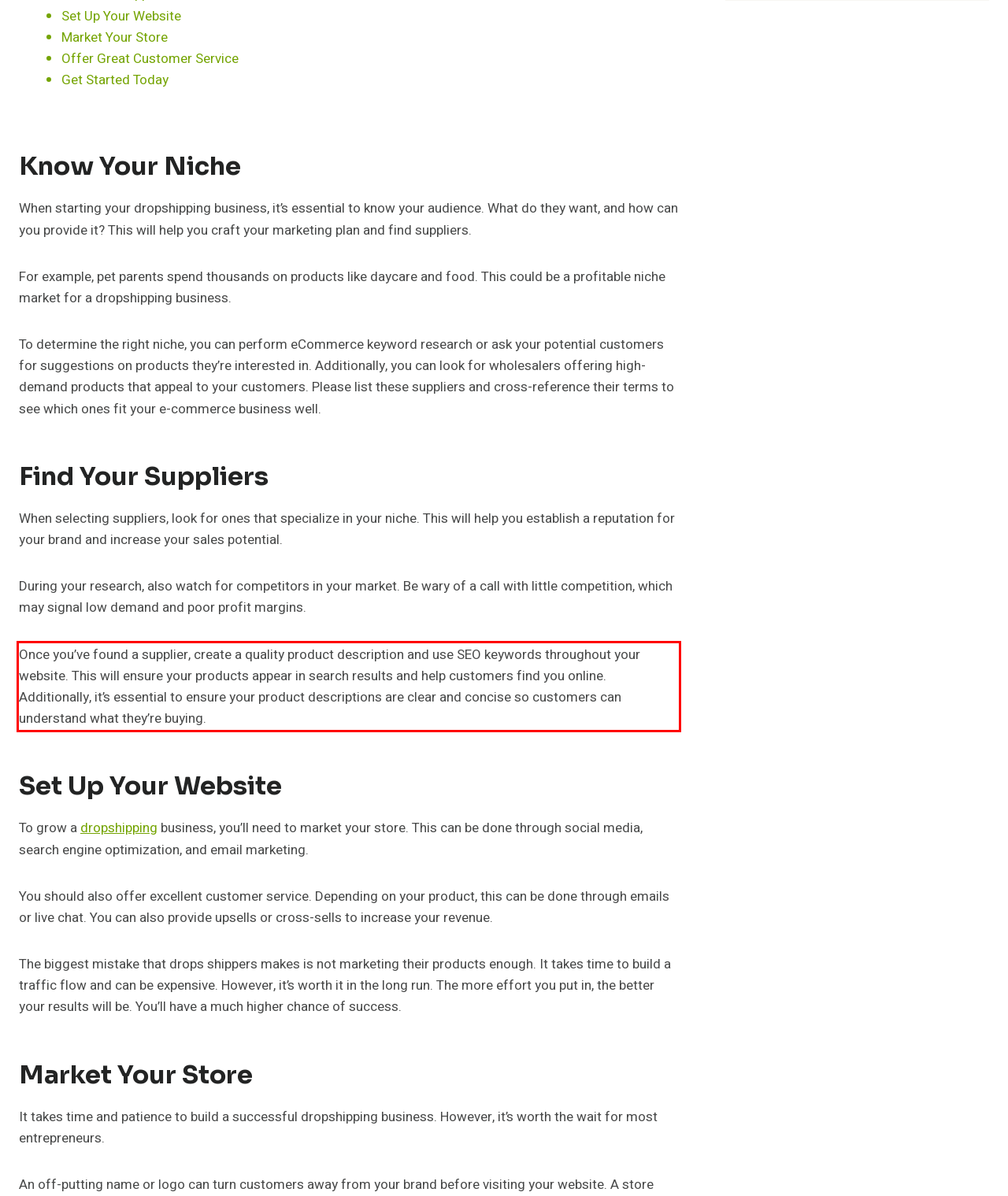You are given a screenshot showing a webpage with a red bounding box. Perform OCR to capture the text within the red bounding box.

Once you’ve found a supplier, create a quality product description and use SEO keywords throughout your website. This will ensure your products appear in search results and help customers find you online. Additionally, it’s essential to ensure your product descriptions are clear and concise so customers can understand what they’re buying.